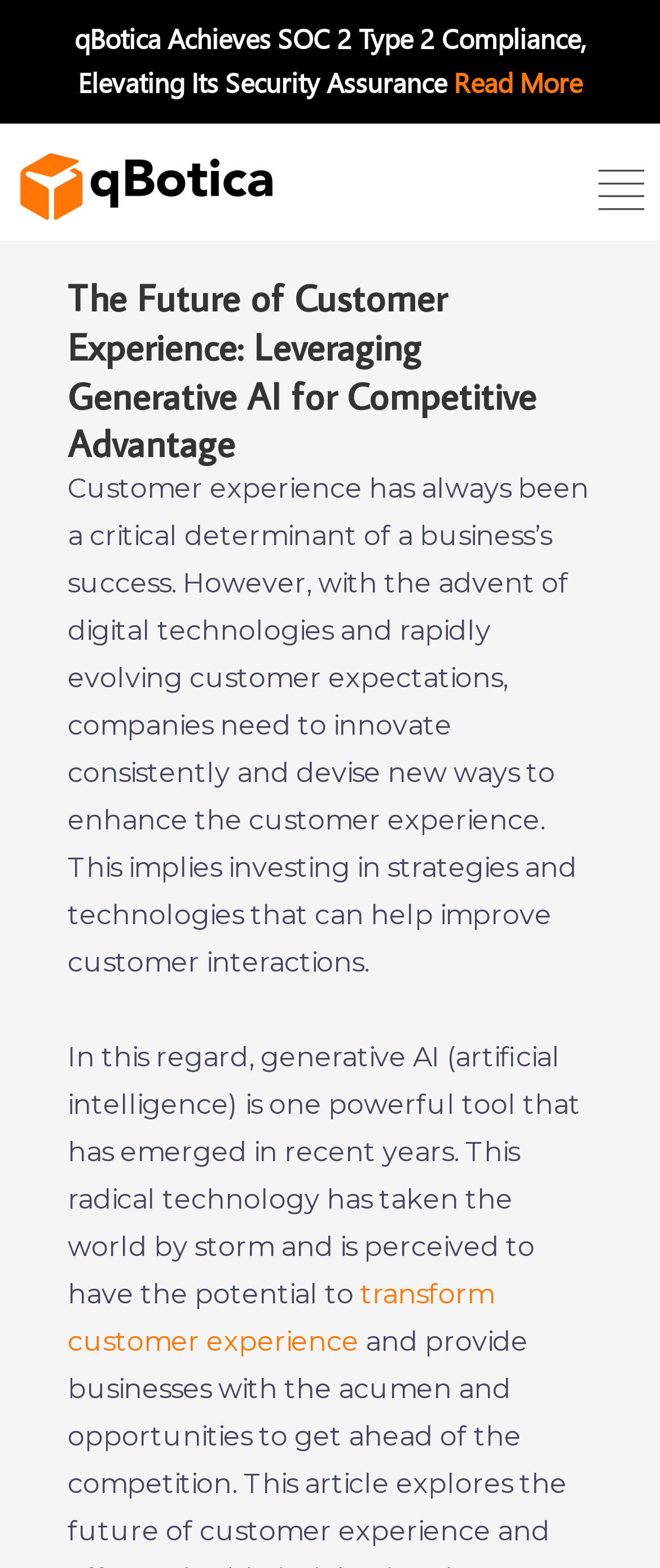What is the main topic of the webpage?
Using the image as a reference, answer the question with a short word or phrase.

Customer Experience